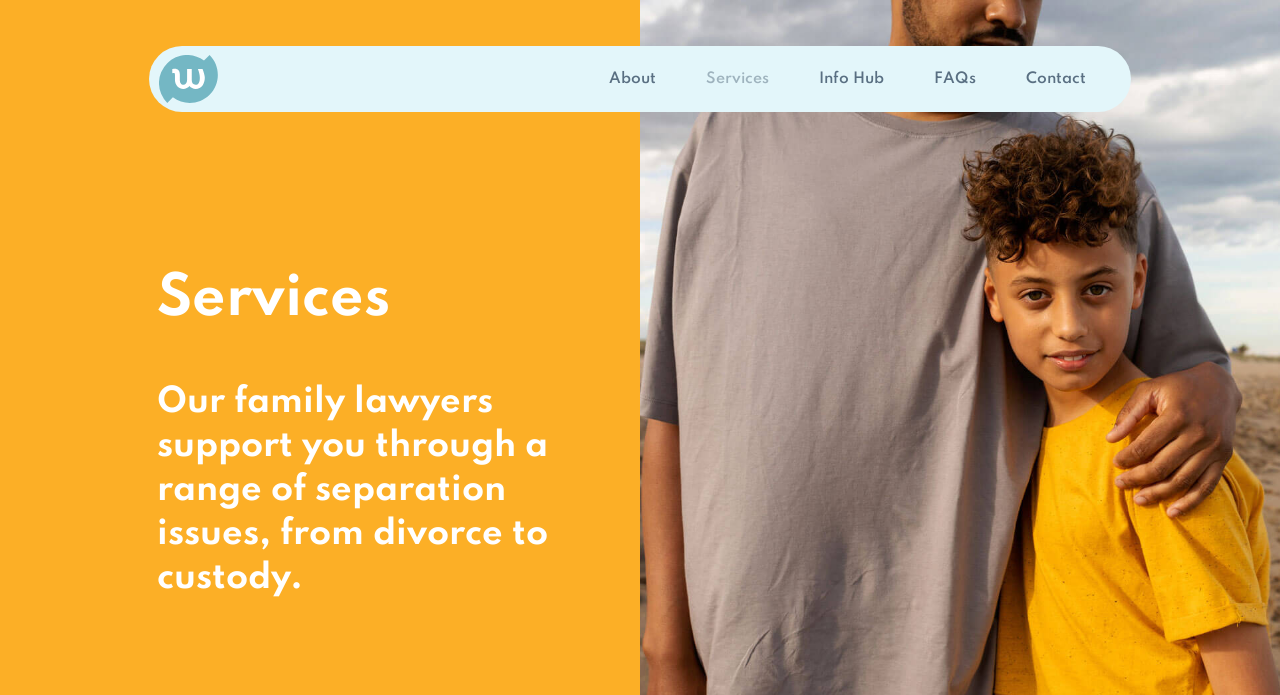Provide the bounding box coordinates in the format (top-left x, top-left y, bottom-right x, bottom-right y). All values are floating point numbers between 0 and 1. Determine the bounding box coordinate of the UI element described as: aria-label="Link"

[0.124, 0.079, 0.17, 0.148]